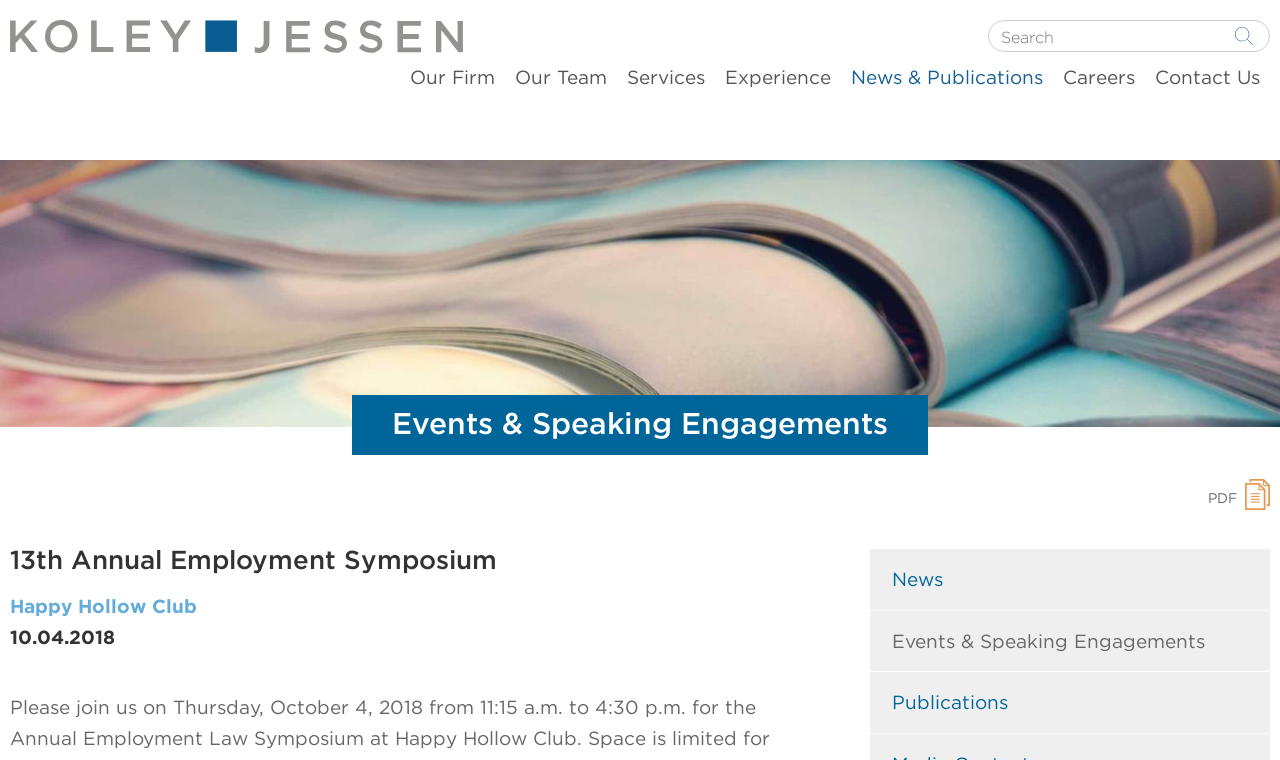How many main menu items are there? Observe the screenshot and provide a one-word or short phrase answer.

9